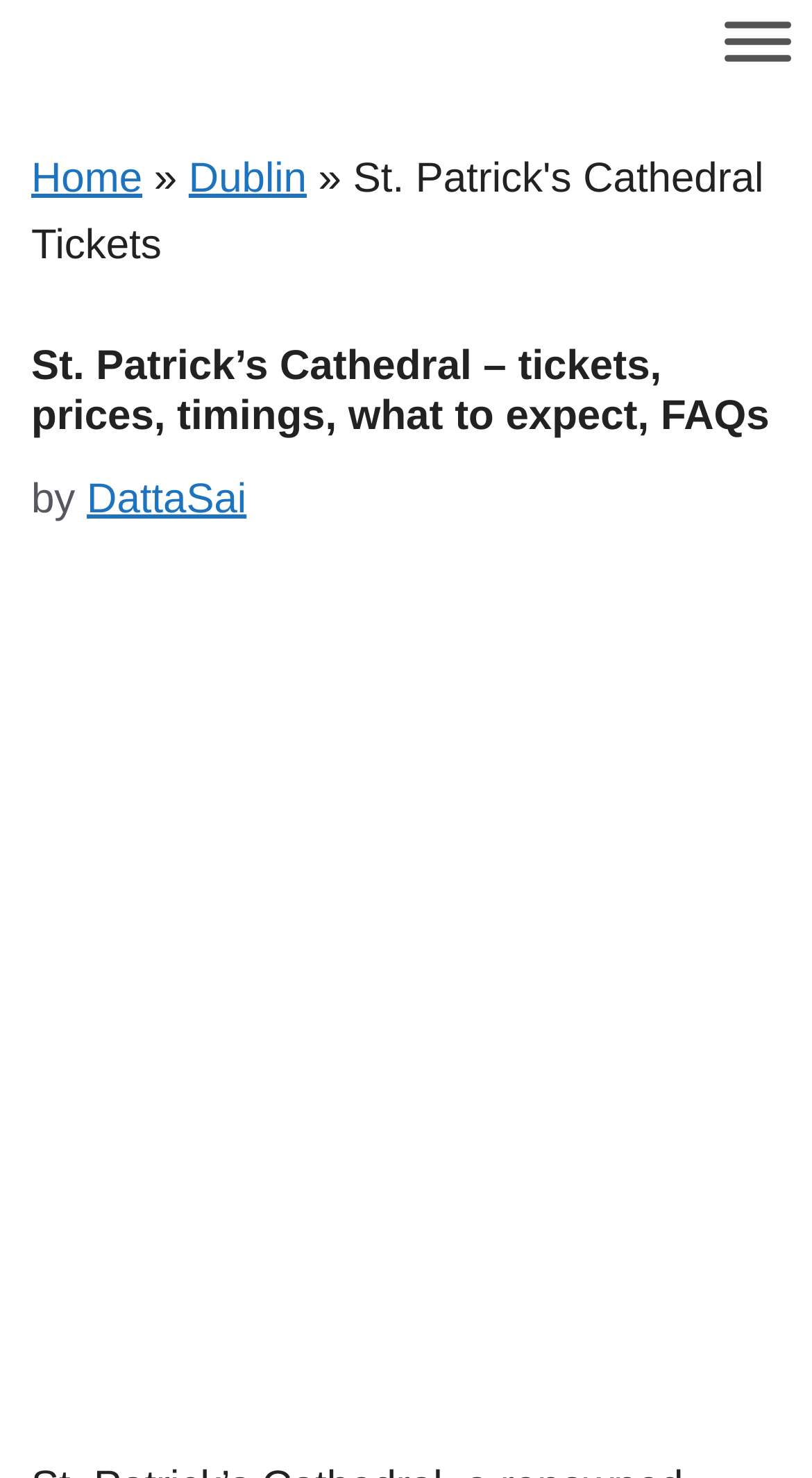Find the bounding box of the UI element described as follows: "DattaSai".

[0.107, 0.323, 0.304, 0.354]